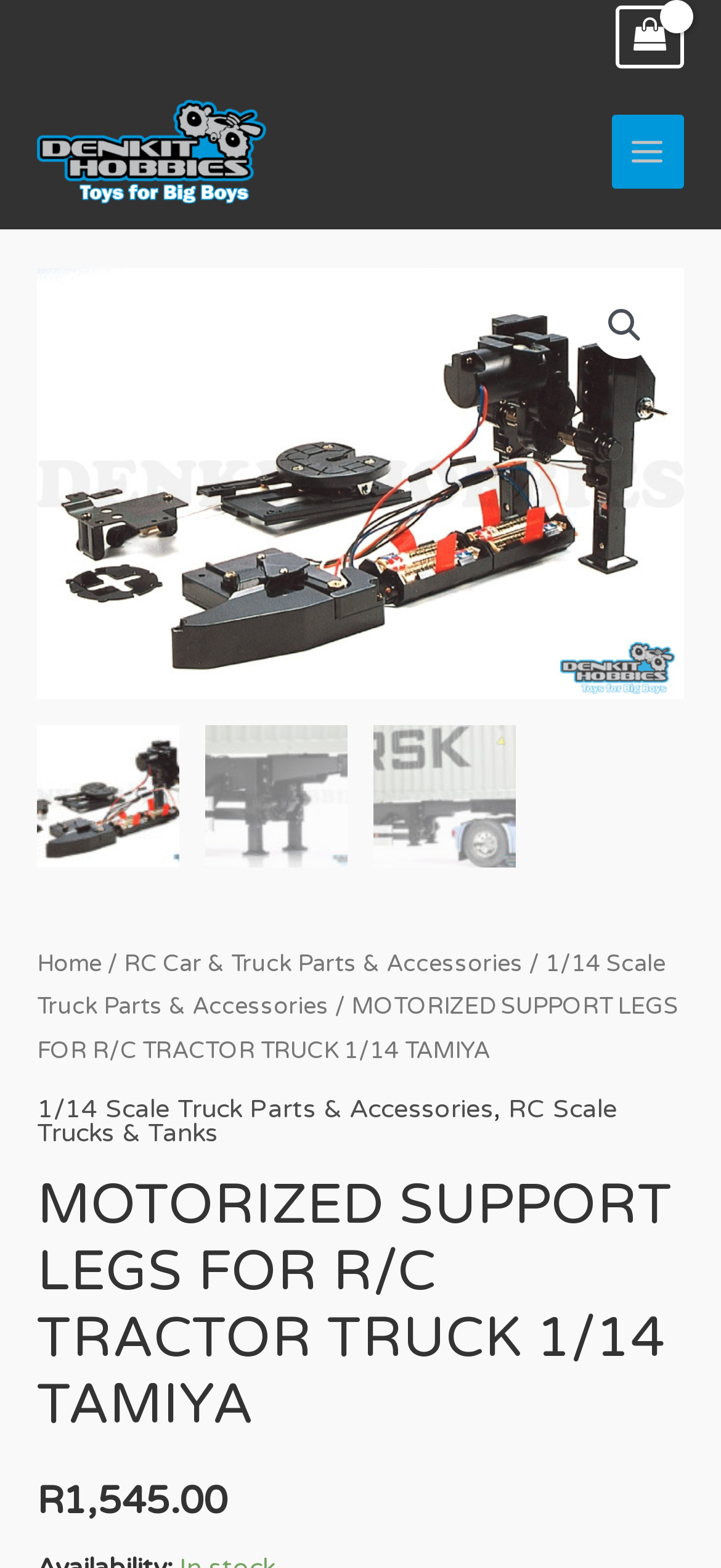Identify the primary heading of the webpage and provide its text.

MOTORIZED SUPPORT LEGS FOR R/C TRACTOR TRUCK 1/14 TAMIYA